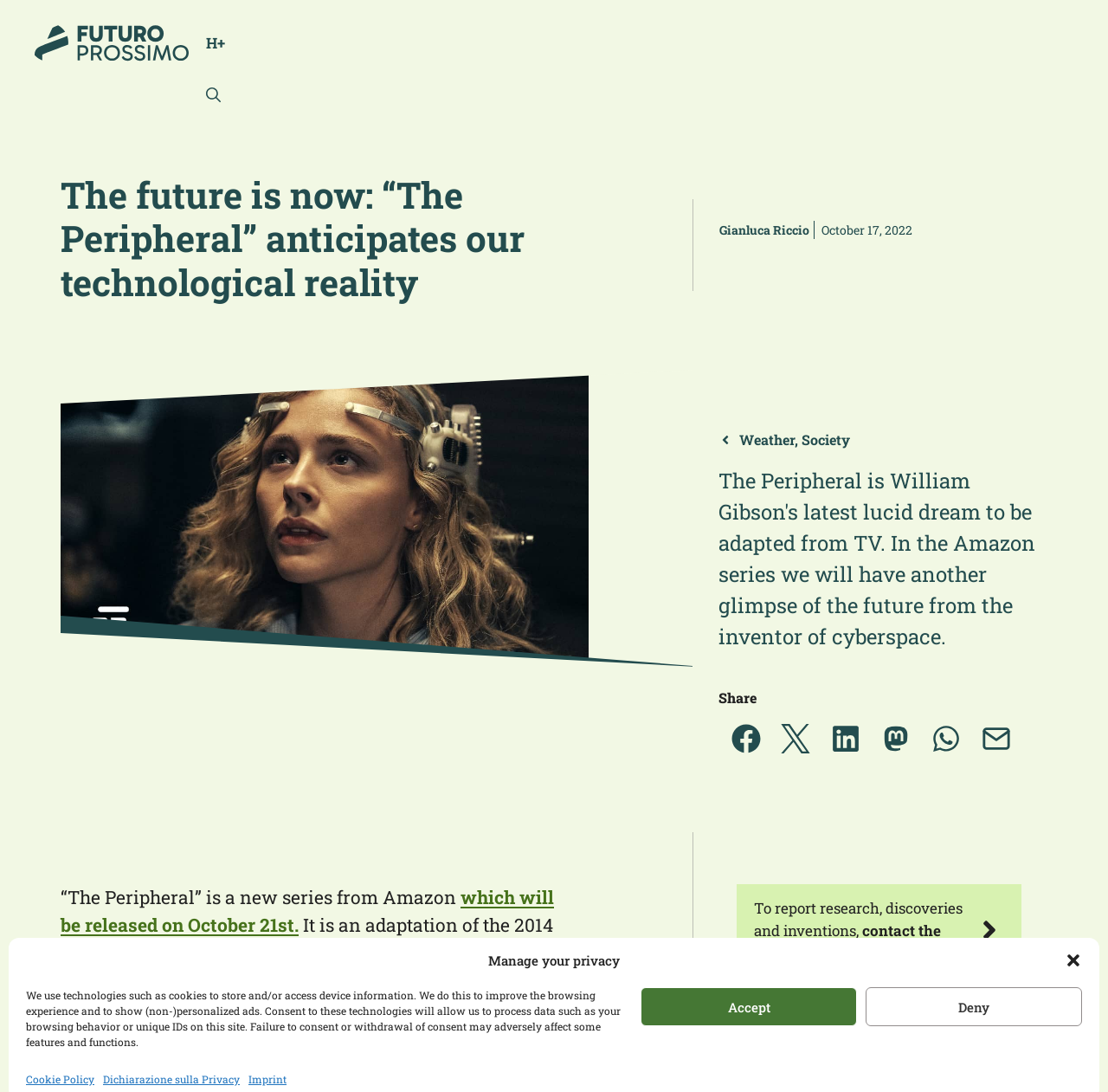Determine the bounding box coordinates for the area that needs to be clicked to fulfill this task: "Share on Facebook". The coordinates must be given as four float numbers between 0 and 1, i.e., [left, top, right, bottom].

[0.66, 0.663, 0.686, 0.695]